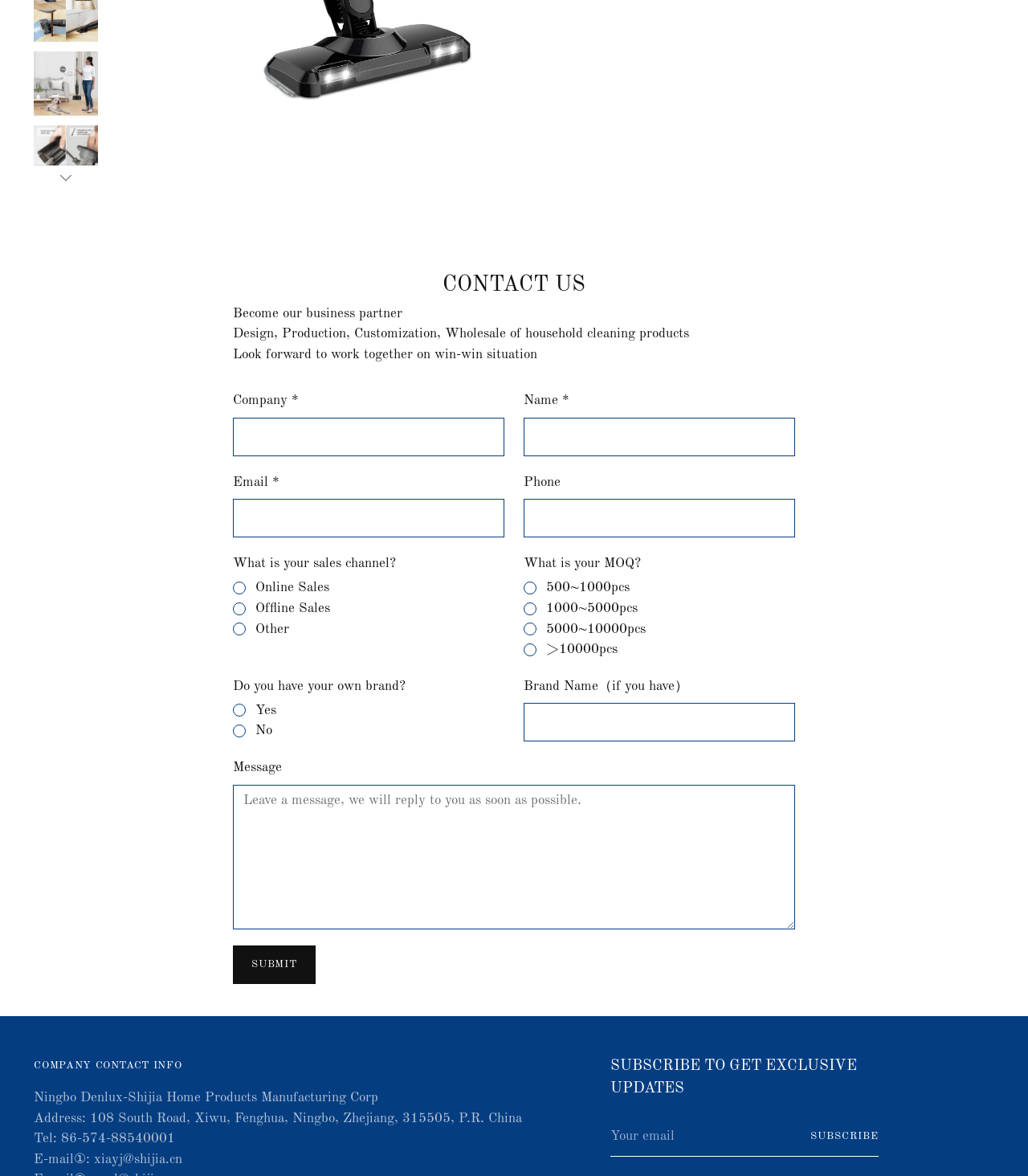Find the bounding box coordinates of the clickable element required to execute the following instruction: "Submit the form". Provide the coordinates as four float numbers between 0 and 1, i.e., [left, top, right, bottom].

[0.227, 0.804, 0.307, 0.837]